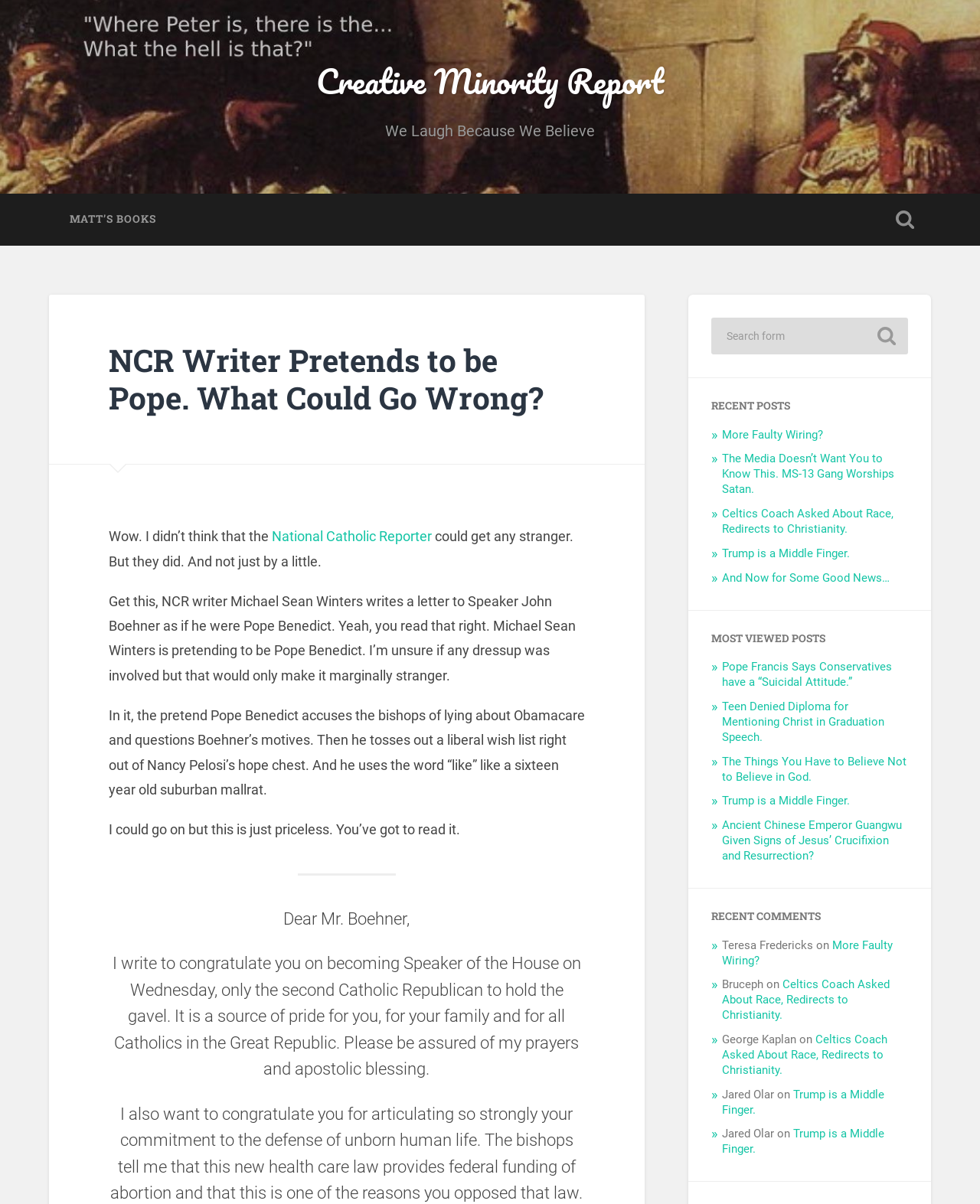Identify the bounding box coordinates of the area that should be clicked in order to complete the given instruction: "Toggle the search field". The bounding box coordinates should be four float numbers between 0 and 1, i.e., [left, top, right, bottom].

[0.897, 0.161, 0.95, 0.204]